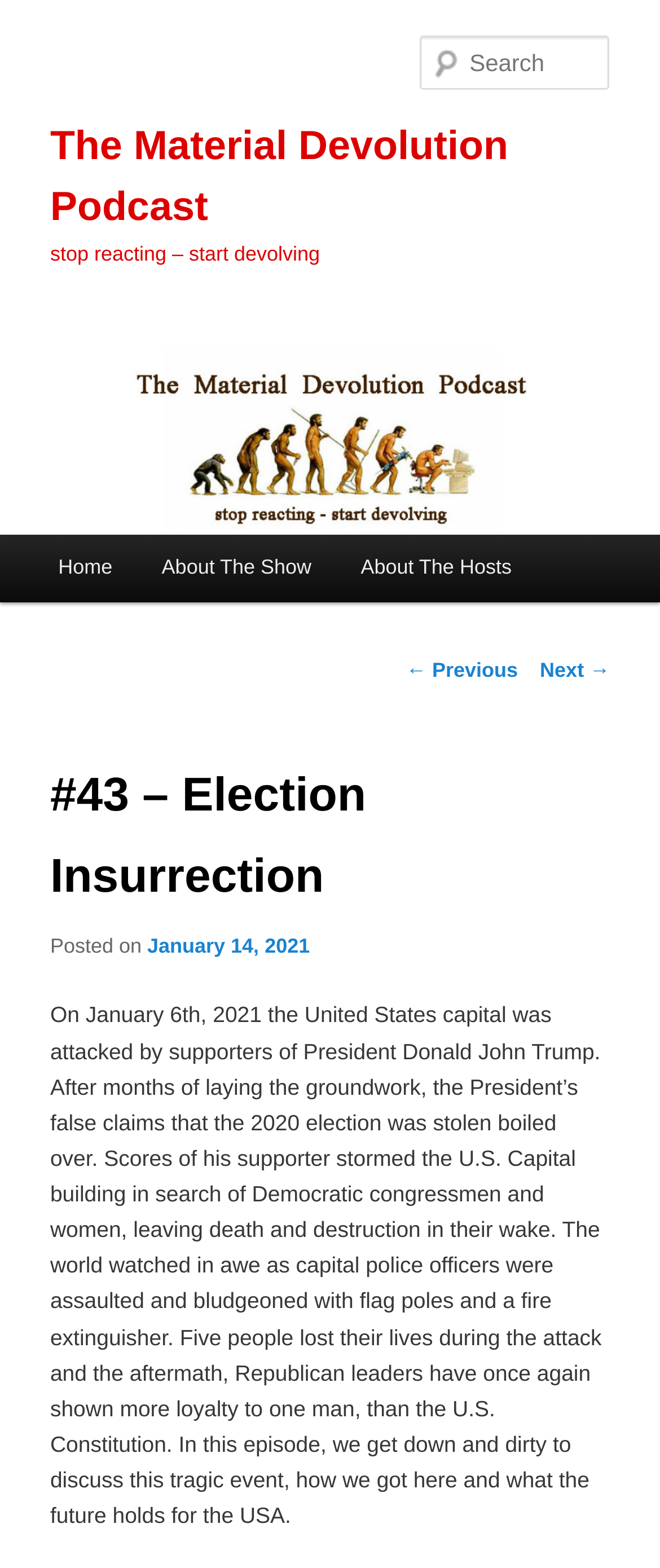What is the date of the podcast episode?
Answer the question based on the image using a single word or a brief phrase.

January 14, 2021